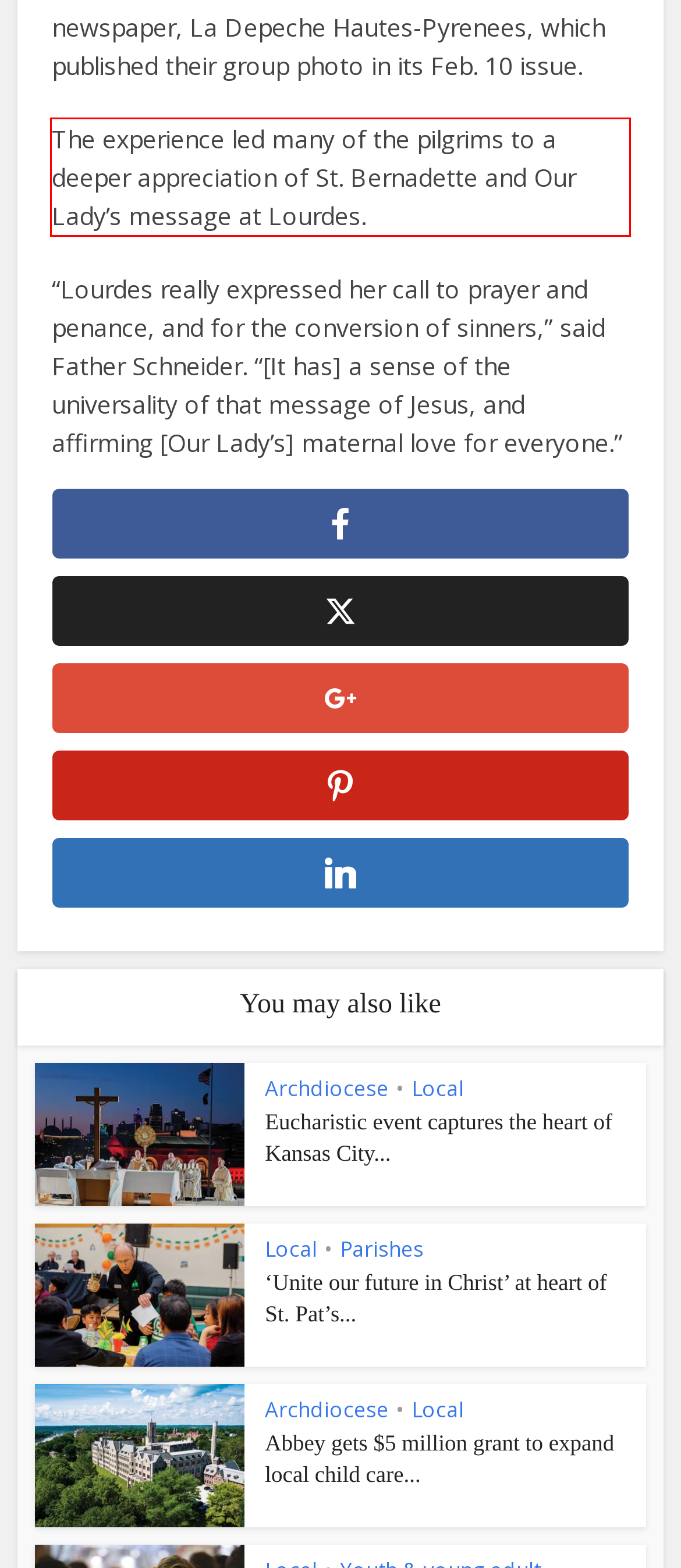Given a screenshot of a webpage containing a red rectangle bounding box, extract and provide the text content found within the red bounding box.

The experience led many of the pilgrims to a deeper appreciation of St. Bernadette and Our Lady’s message at Lourdes.